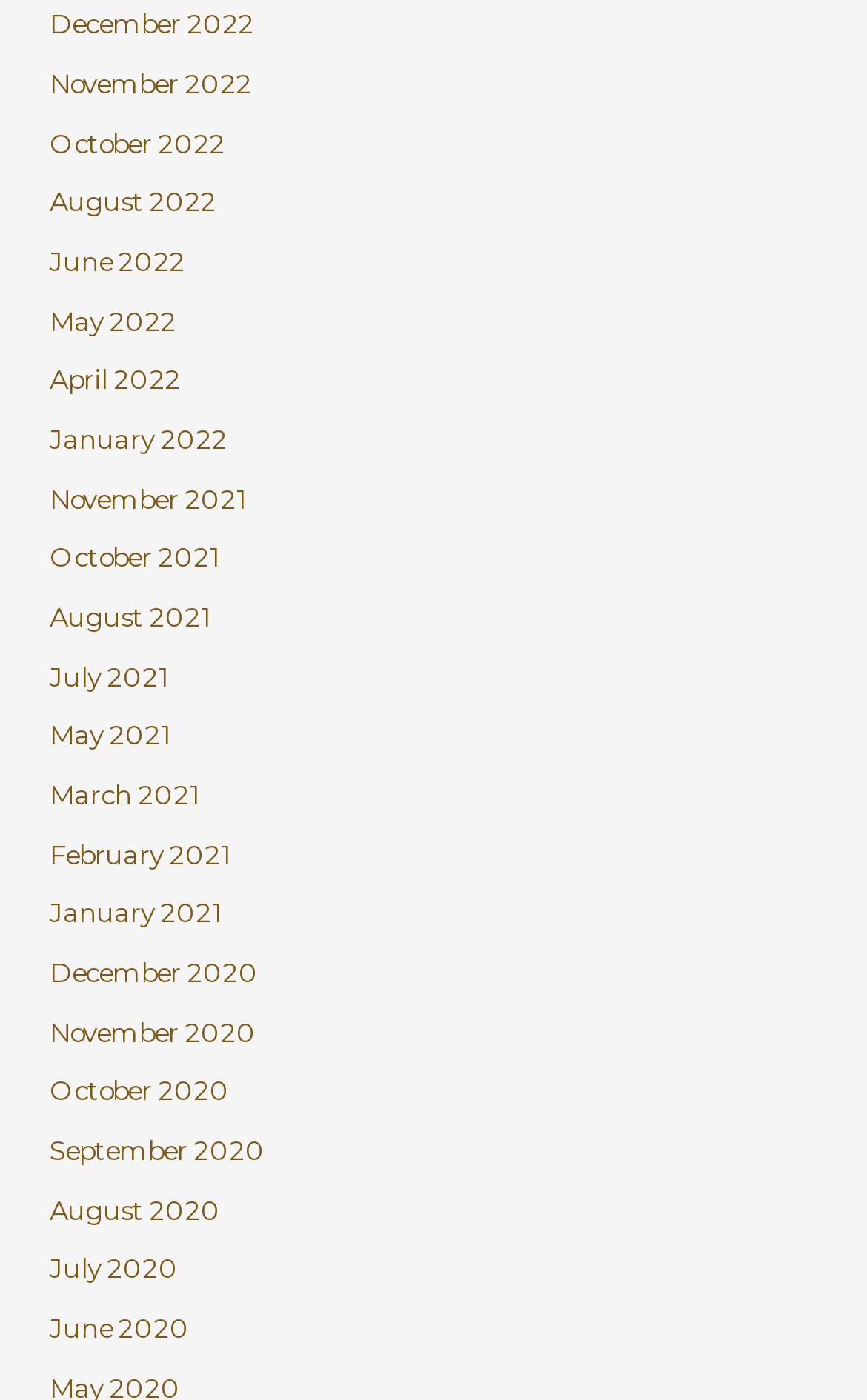Give a concise answer using one word or a phrase to the following question:
What is the earliest month listed?

June 2020